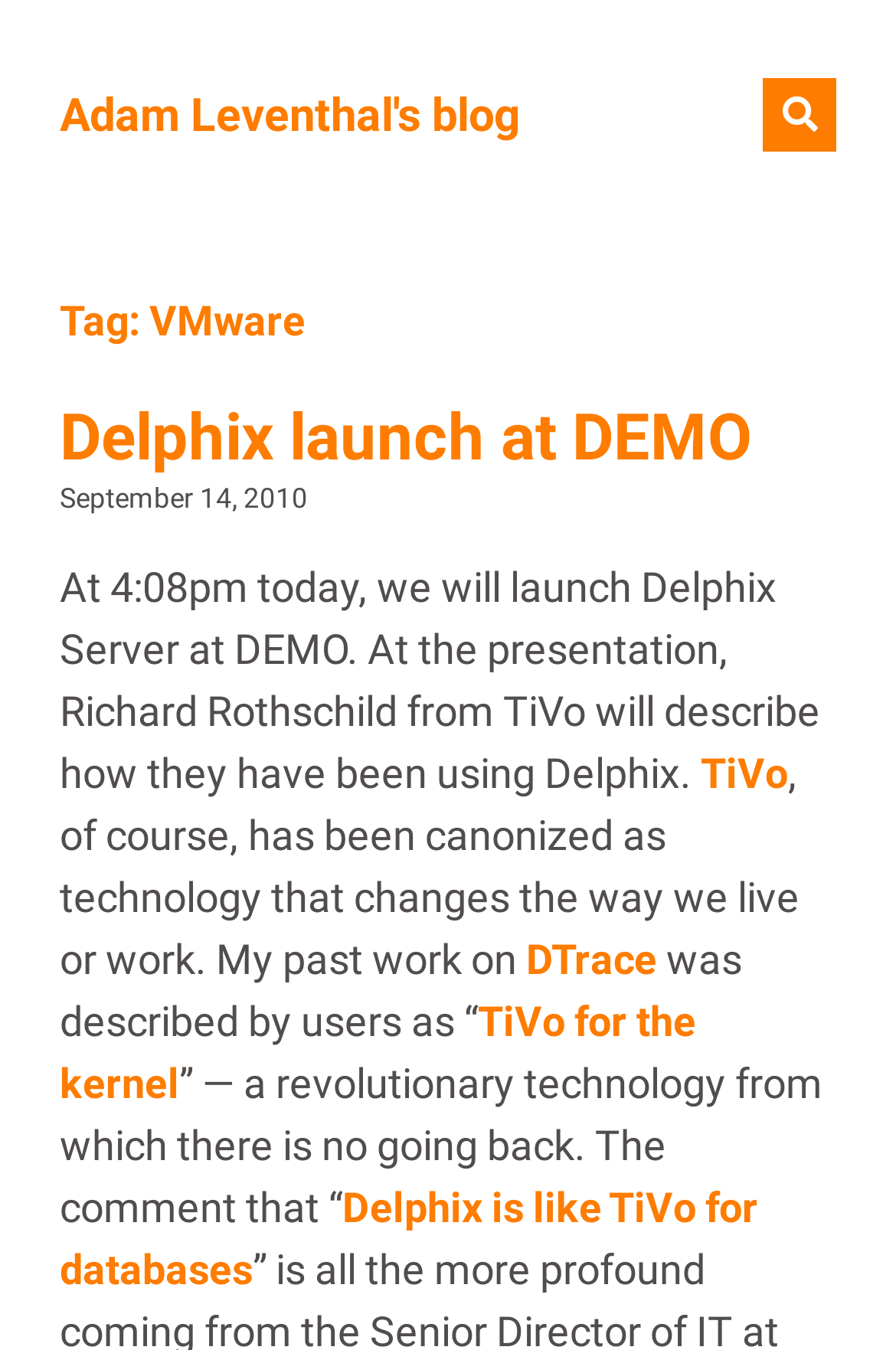Create a full and detailed caption for the entire webpage.

The webpage is a blog titled "Adam Leventhal's blog" with a focus on VMware. At the top left, there is a heading with the blog title, which is also a link. To the top right, there is a search bar with a "Search" button. 

Below the blog title, there is a heading that reads "Tag: VMware". Underneath, there is a series of blog posts. The first post is titled "Delphix launch at DEMO" and has a link to the post. The post's timestamp, "September 14, 2010", is displayed below the title. 

The blog post itself describes the launch of Delphix Server at DEMO, where Richard Rothschild from TiVo will present how they have been using Delphix. The text mentions TiVo, which is a link, and describes how Delphix is similar to TiVo for databases. There are also links to "DTrace" and "TiVo for the kernel" within the post.